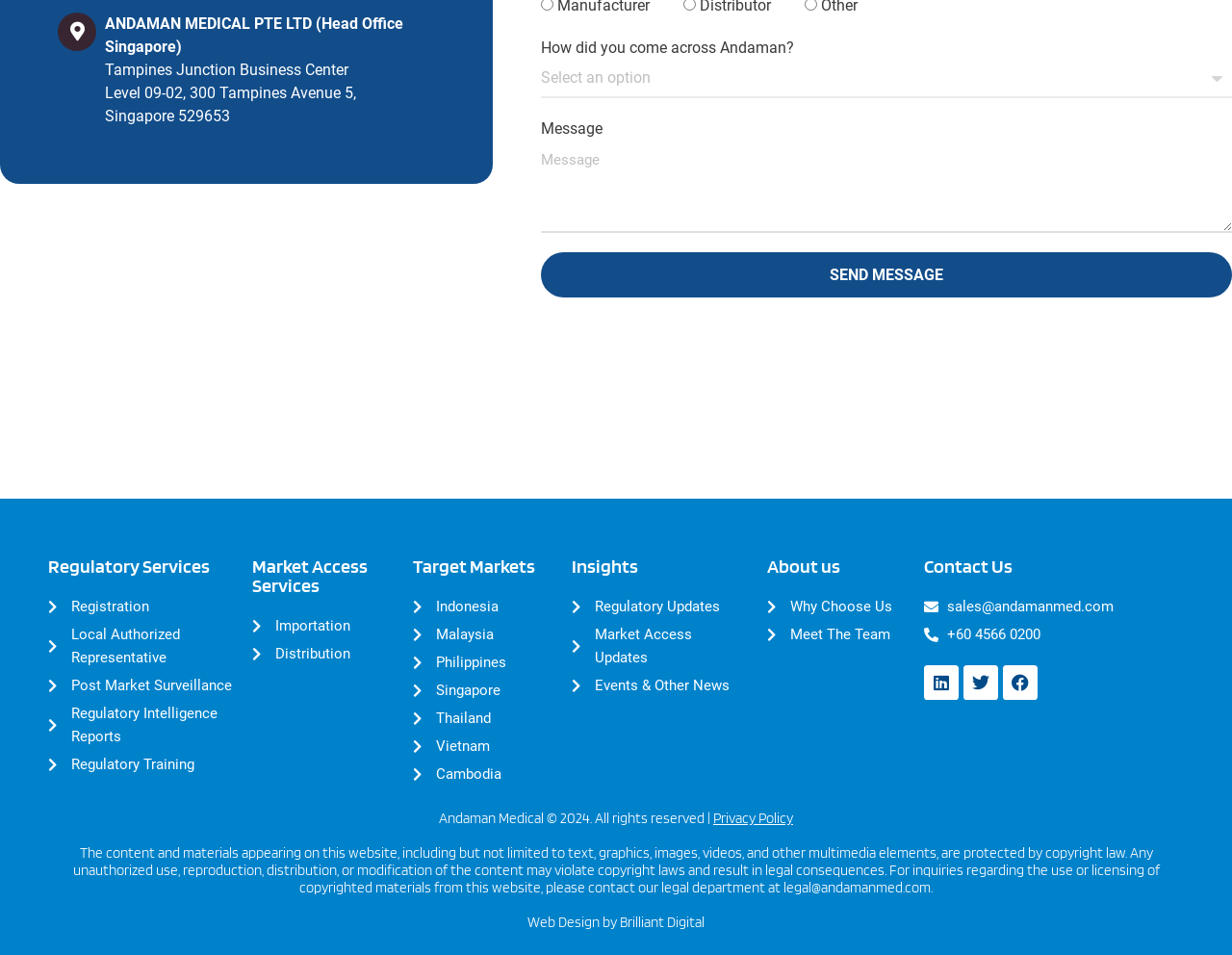What is the copyright year?
Based on the screenshot, give a detailed explanation to answer the question.

The copyright year is obtained from the heading element at the bottom of the webpage, which reads 'Andaman Medical ©️ 2024. All rights reserved...'.